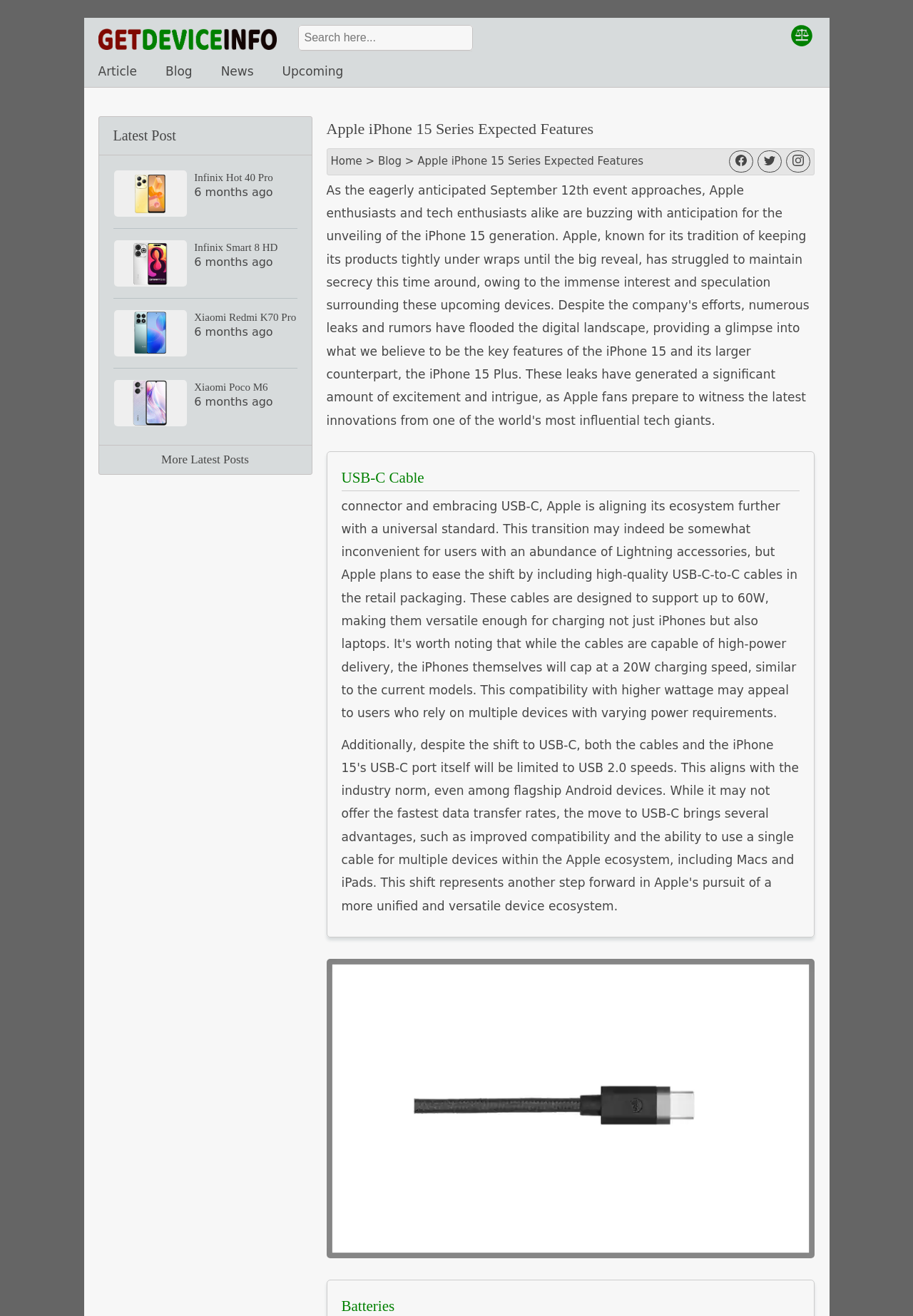What is the image below the main article?
Can you provide an in-depth and detailed response to the question?

Below the main article, there is an image of a USB-C Cable, which is represented by an image element with a corresponding alt text 'Cable'.